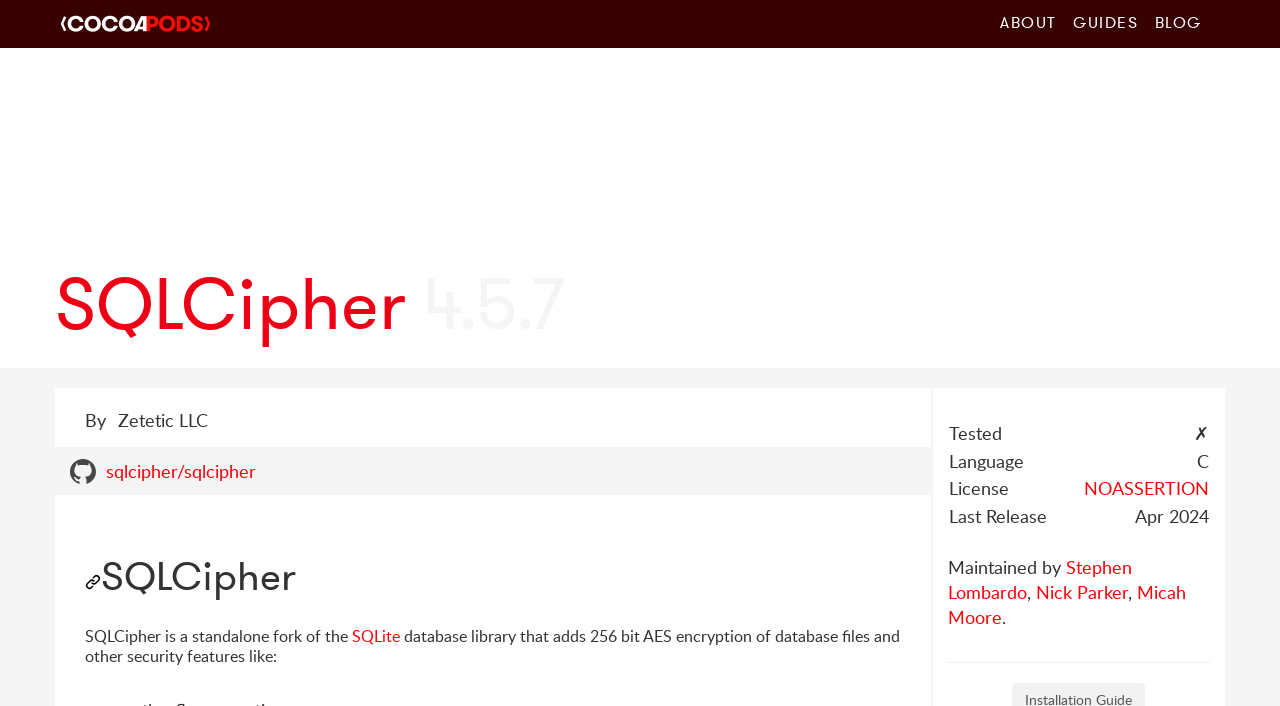Please answer the following question using a single word or phrase: 
What is the language of SQLCipher?

C